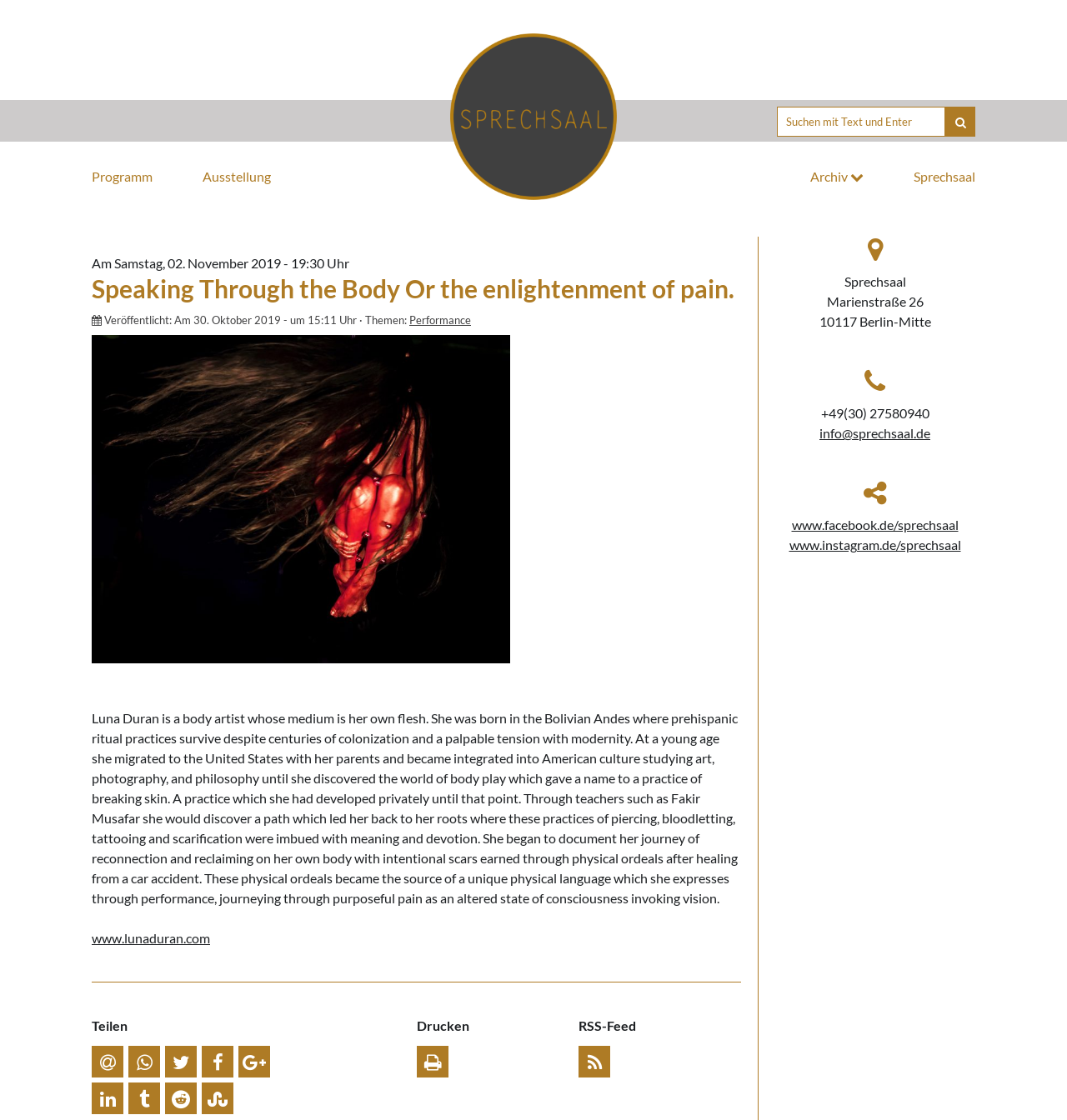What is the theme of the event 'Speaking Through the Body Or the enlightenment of pain.'?
Please provide a single word or phrase answer based on the image.

Performance